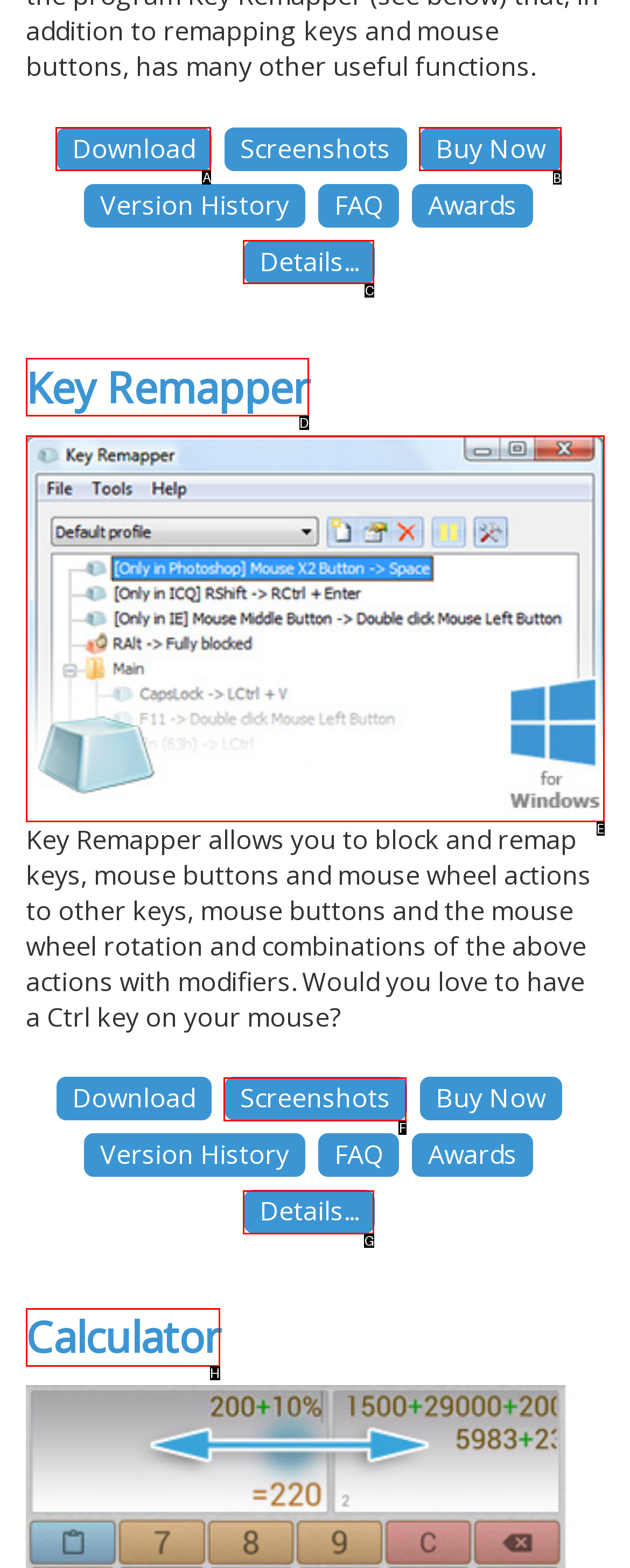Tell me which one HTML element I should click to complete the following instruction: Share on Facebook
Answer with the option's letter from the given choices directly.

None